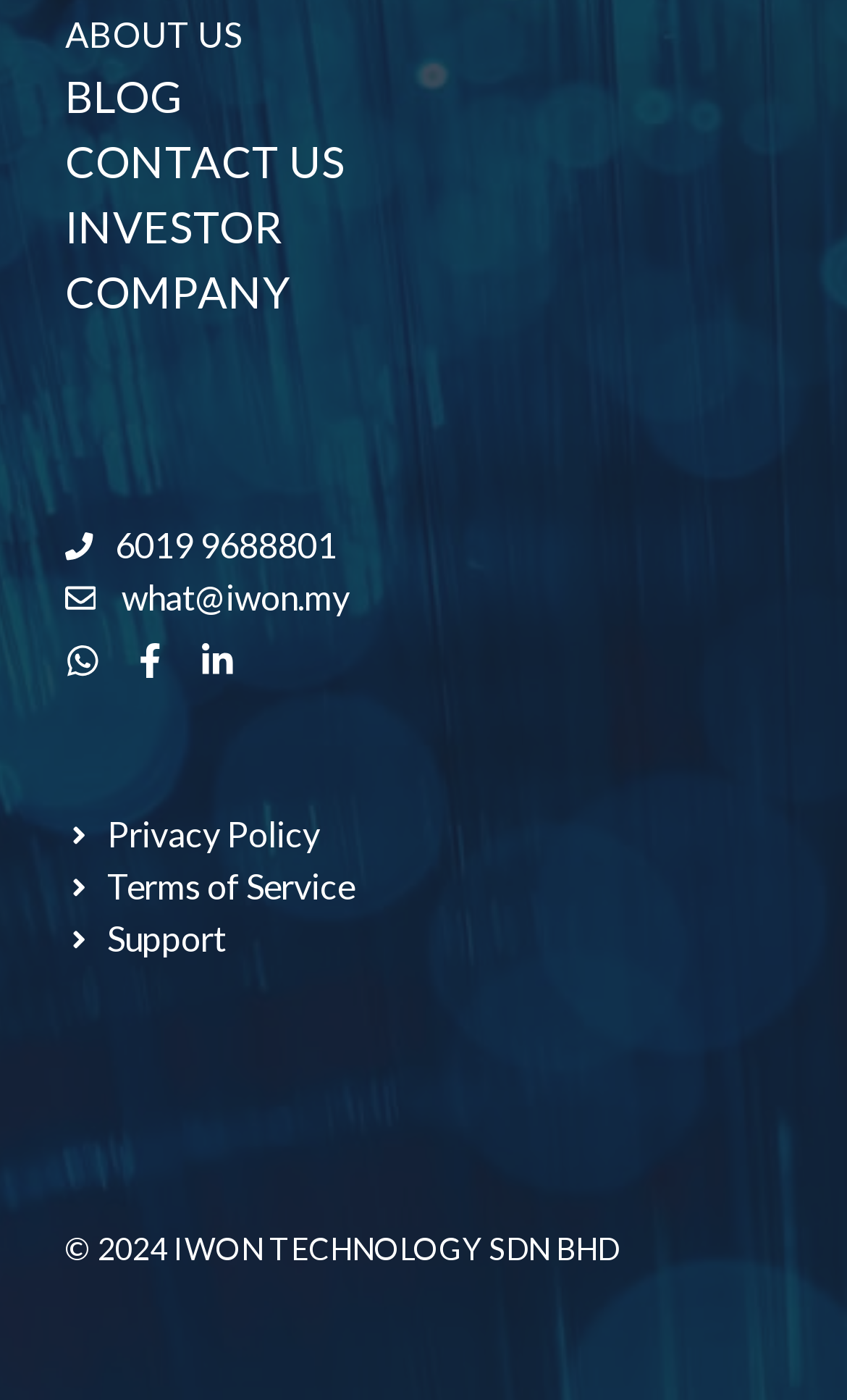Find and indicate the bounding box coordinates of the region you should select to follow the given instruction: "go to about us page".

[0.077, 0.009, 0.285, 0.039]